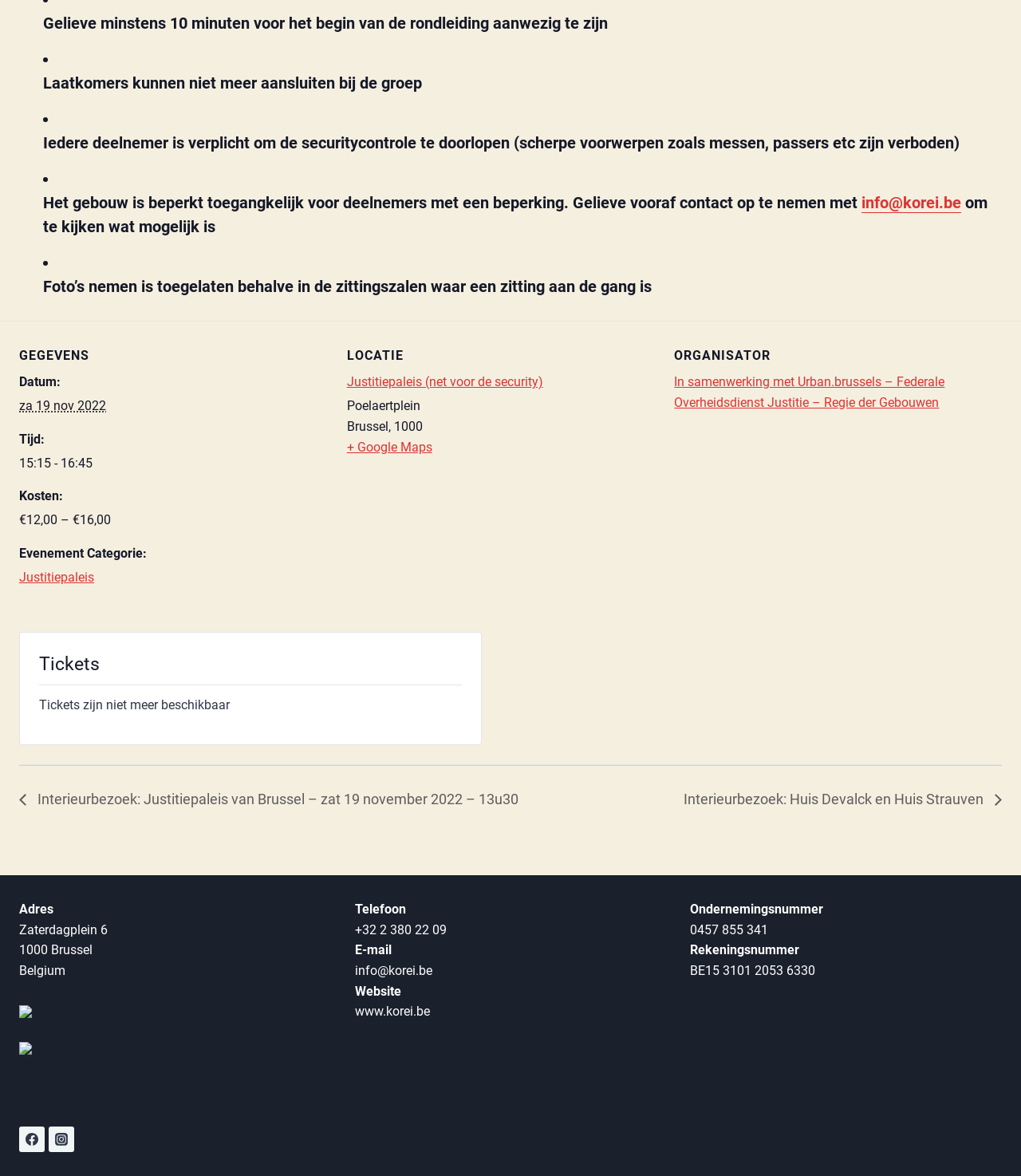Please provide the bounding box coordinates for the element that needs to be clicked to perform the instruction: "Visit the 'Facebook' page". The coordinates must consist of four float numbers between 0 and 1, formatted as [left, top, right, bottom].

[0.019, 0.855, 0.324, 0.875]